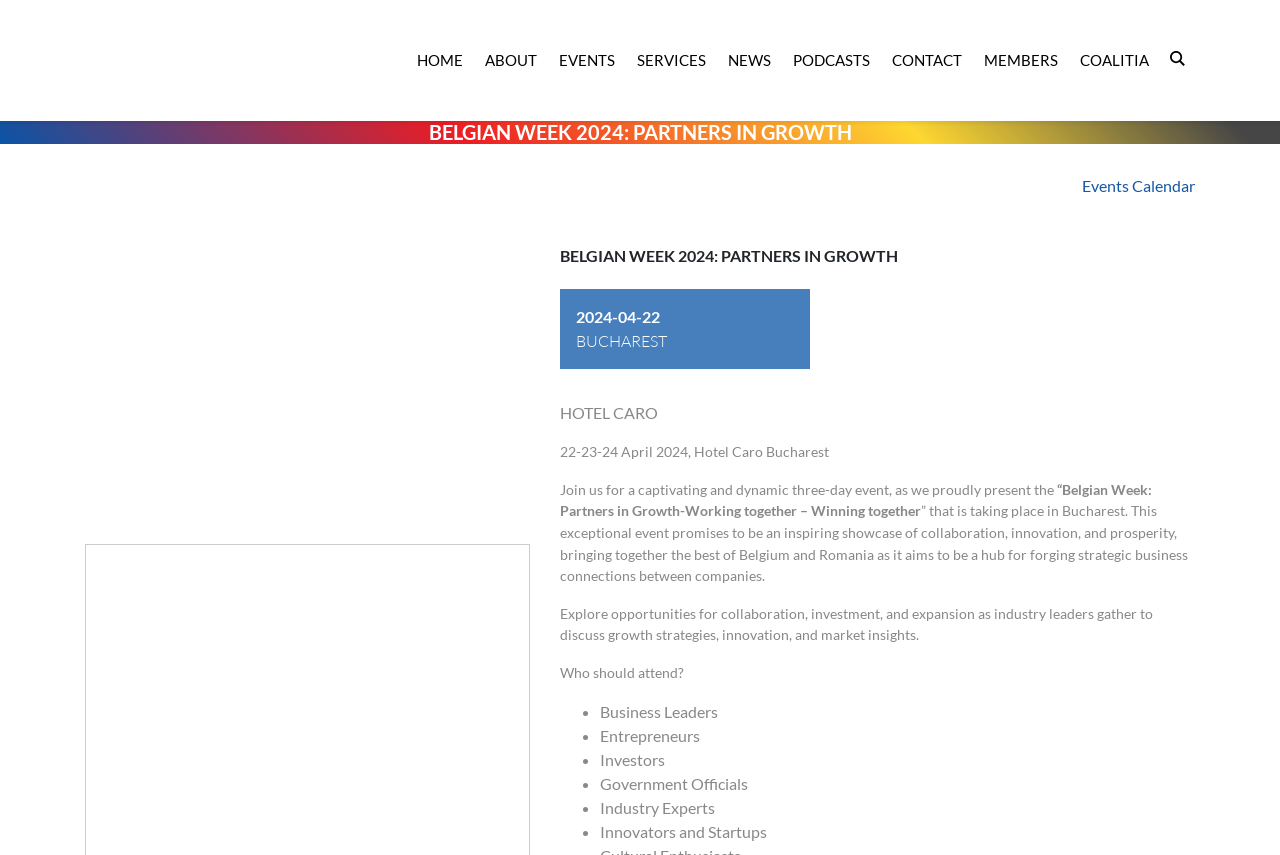What is the purpose of the event?
Carefully examine the image and provide a detailed answer to the question.

I inferred the purpose of the event by reading the static text elements on the webpage. The text 'Join us for a captivating and dynamic three-day event, as we proudly present the “Belgian Week: Partners in Growth-Working together – Winning together”' and 'Explore opportunities for collaboration, investment, and expansion...' suggest that the event aims to showcase collaboration, innovation, and prosperity.